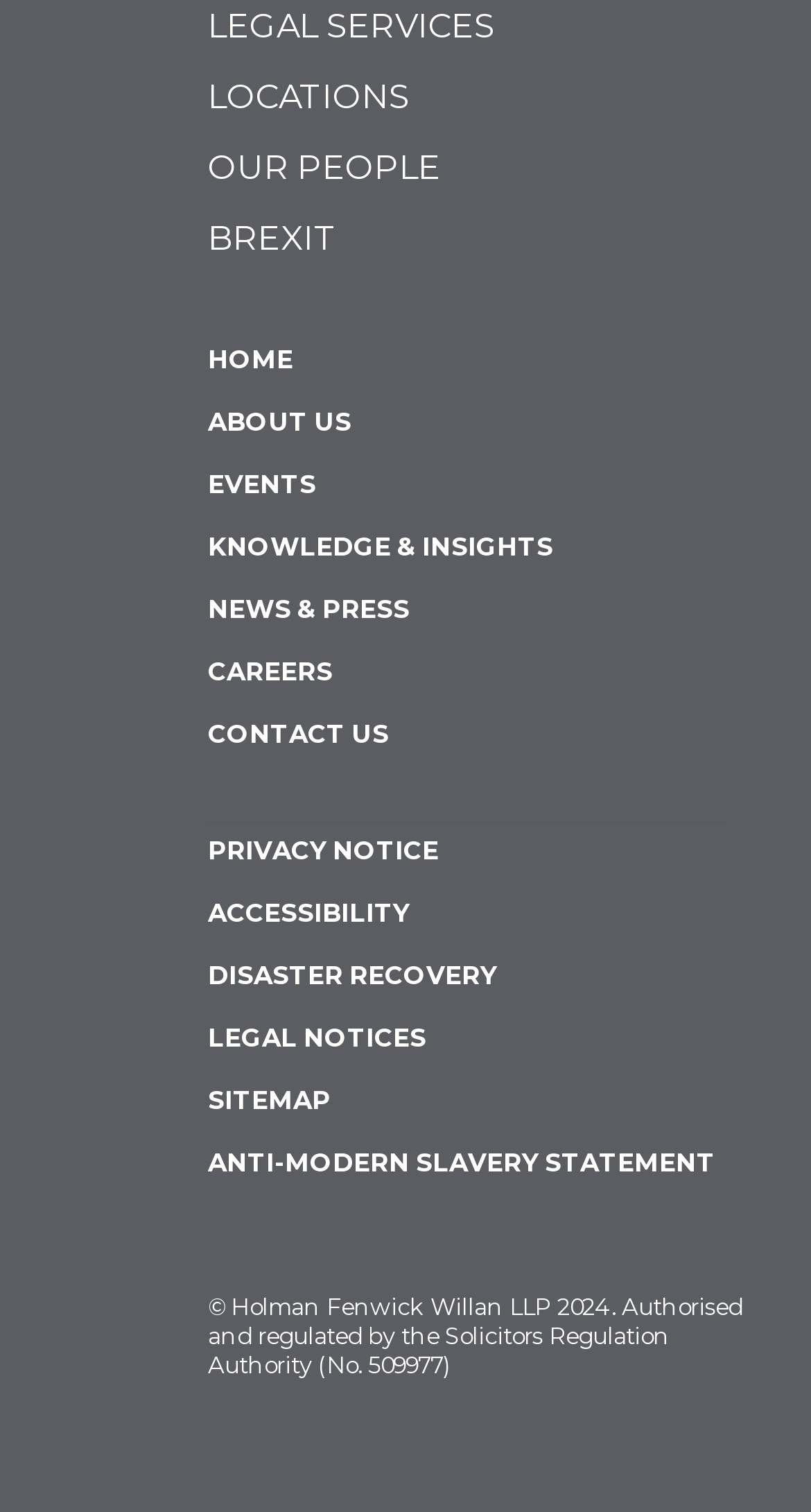Locate the bounding box coordinates of the element that needs to be clicked to carry out the instruction: "access the sitemap". The coordinates should be given as four float numbers ranging from 0 to 1, i.e., [left, top, right, bottom].

[0.256, 0.716, 0.897, 0.758]